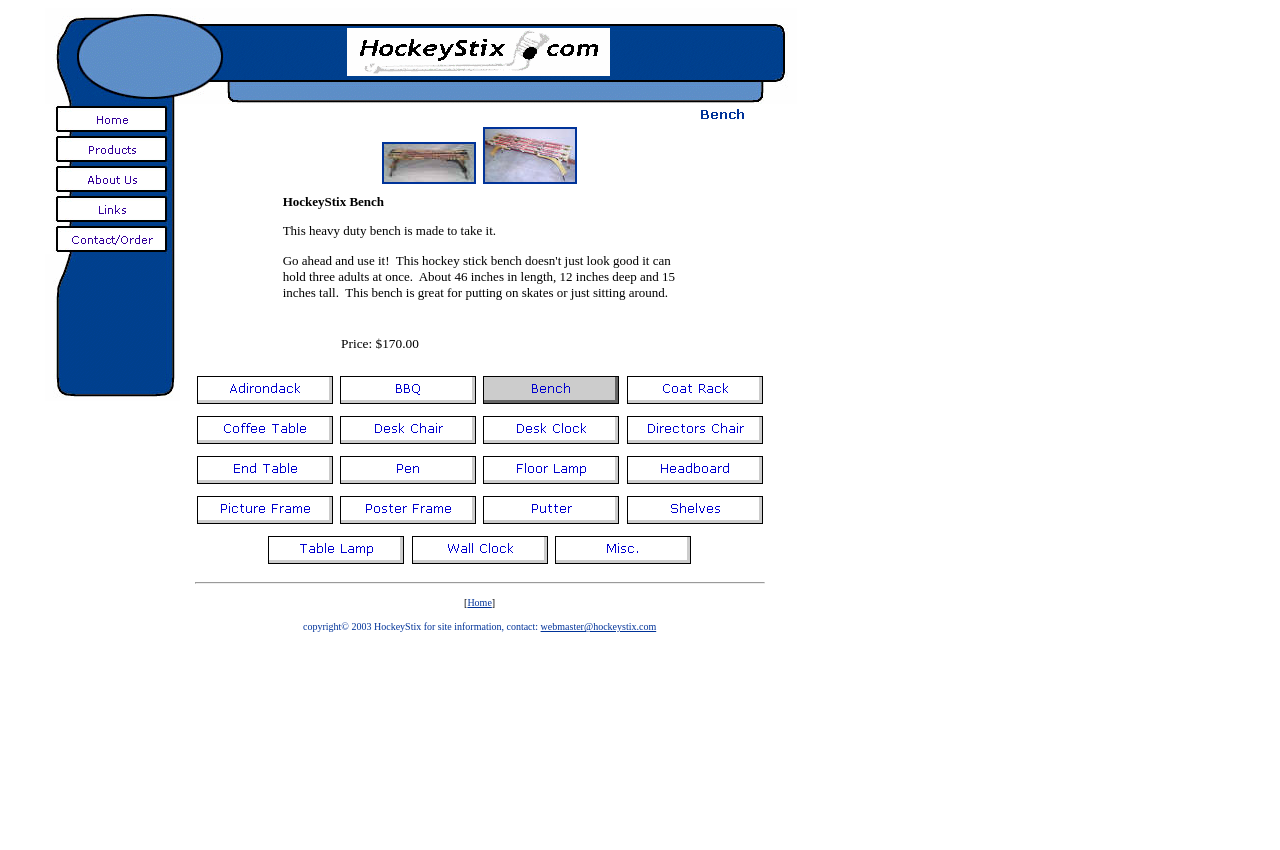How many adults can the Hockey Stick Bench hold?
Please give a detailed and thorough answer to the question, covering all relevant points.

I found the capacity of the Hockey Stick Bench by reading the text description of the product, which states 'This hockey stick bench doesn't just look good it can hold three adults at once'.